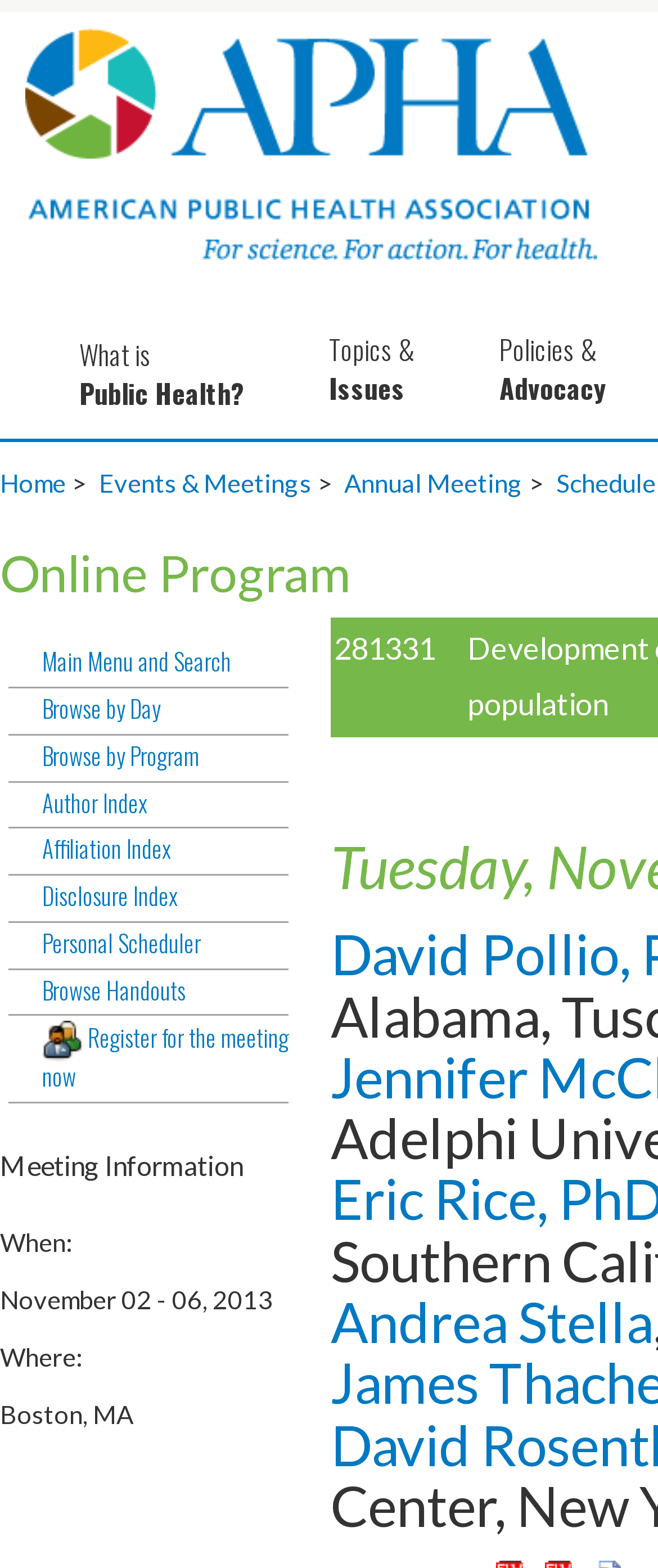Show the bounding box coordinates of the region that should be clicked to follow the instruction: "browse by day."

[0.013, 0.442, 0.438, 0.469]